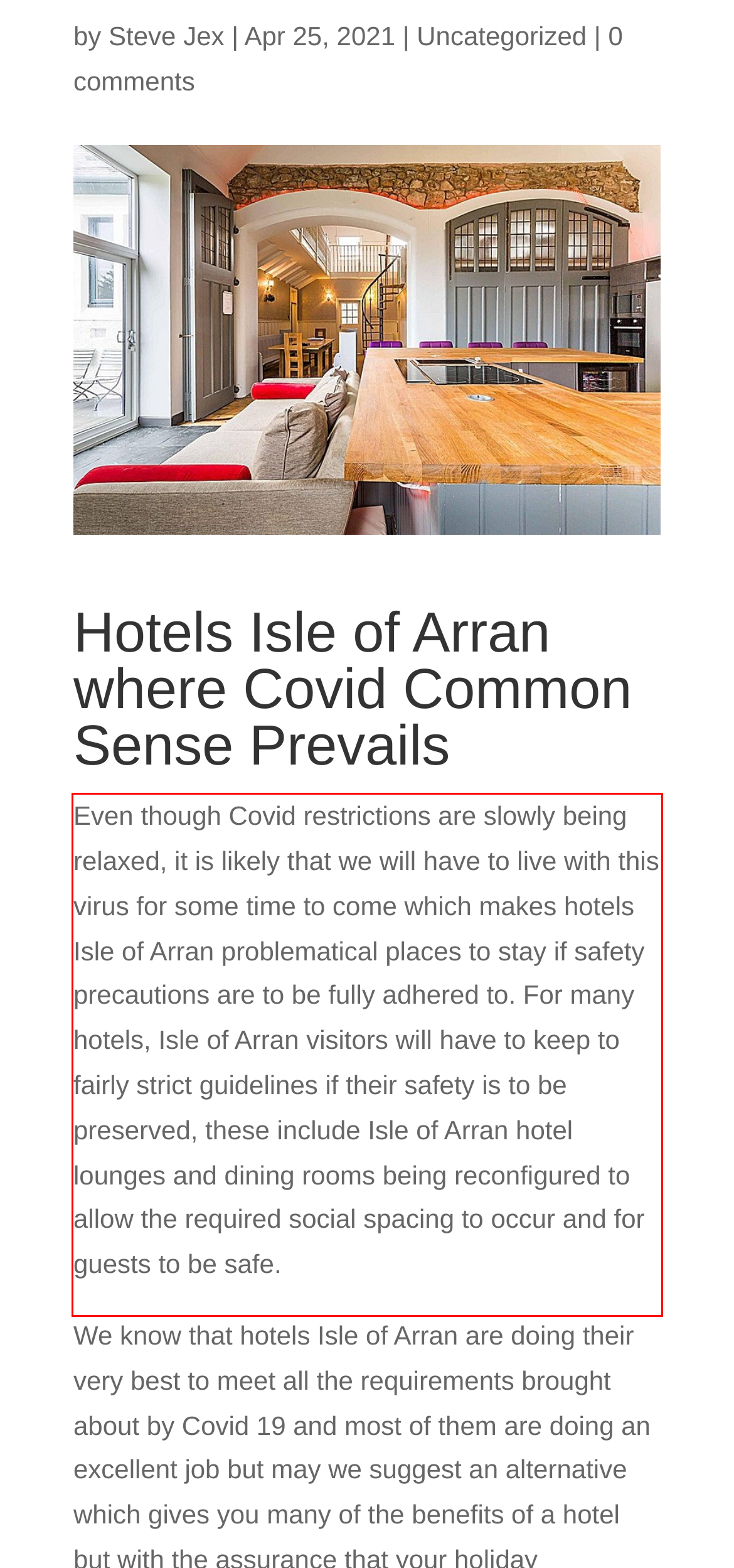By examining the provided screenshot of a webpage, recognize the text within the red bounding box and generate its text content.

Even though Covid restrictions are slowly being relaxed, it is likely that we will have to live with this virus for some time to come which makes hotels Isle of Arran problematical places to stay if safety precautions are to be fully adhered to. For many hotels, Isle of Arran visitors will have to keep to fairly strict guidelines if their safety is to be preserved, these include Isle of Arran hotel lounges and dining rooms being reconfigured to allow the required social spacing to occur and for guests to be safe.